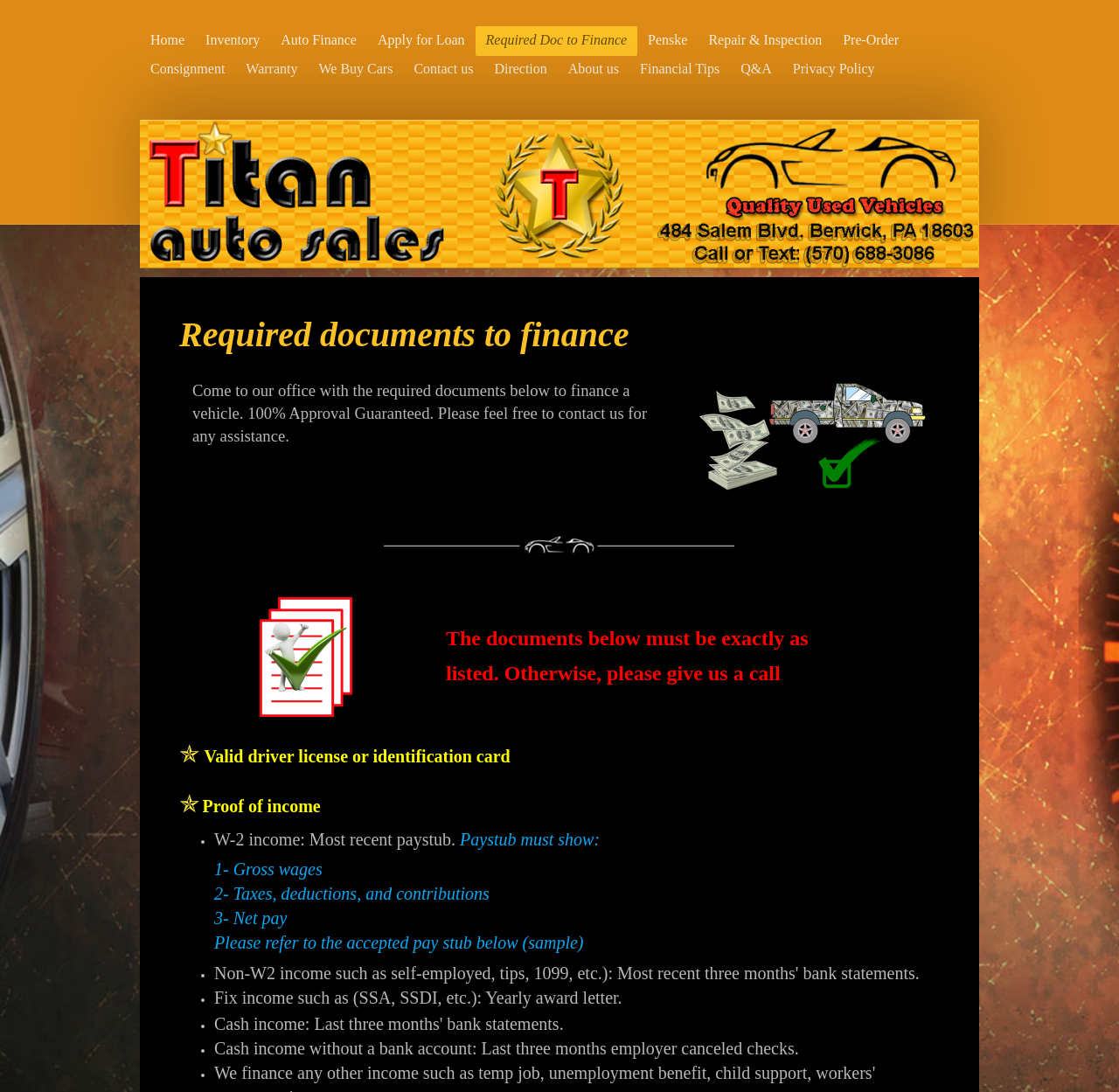What is the guarantee provided by the finance company?
Respond with a short answer, either a single word or a phrase, based on the image.

100% Approval Guaranteed